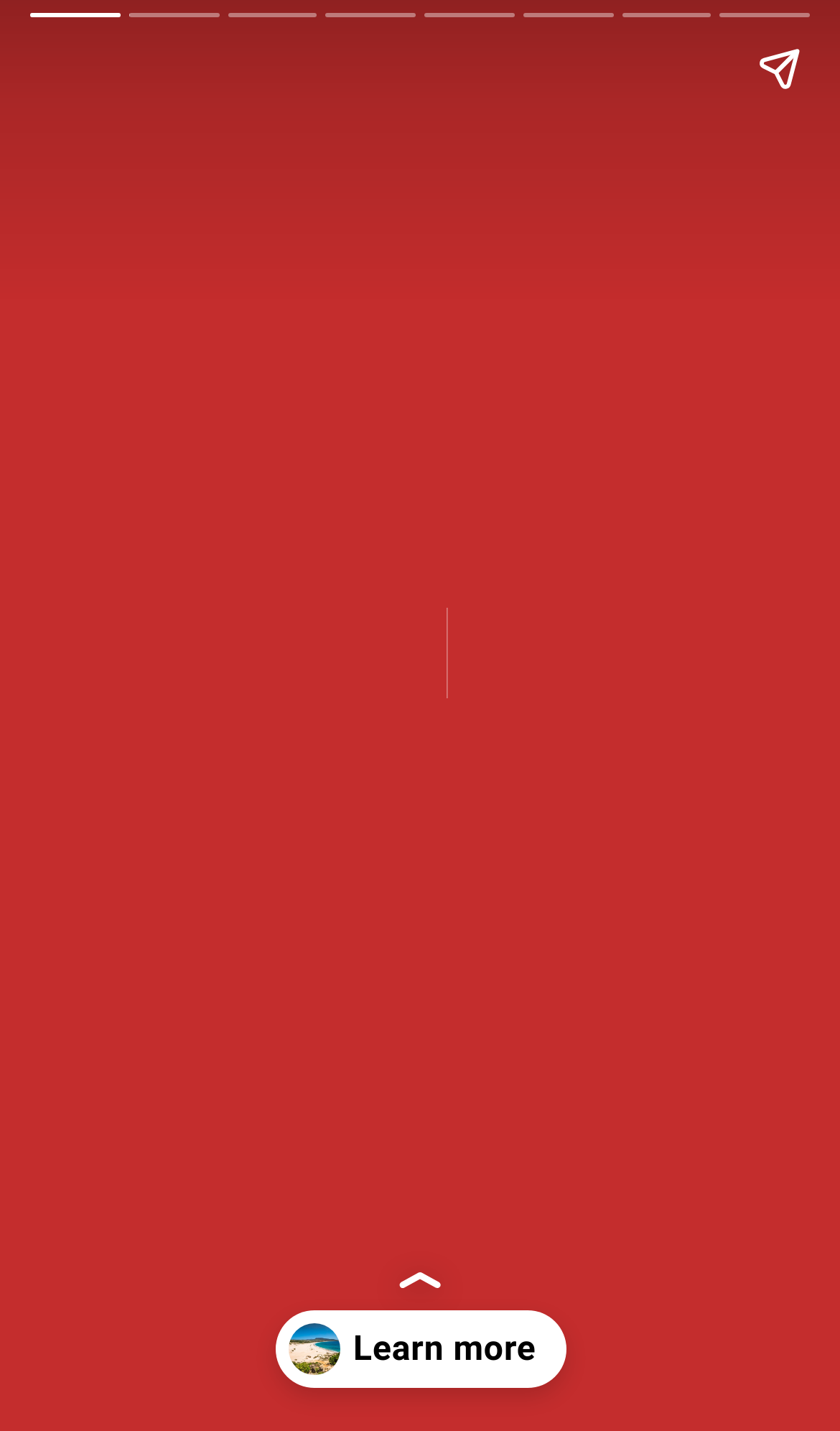Mark the bounding box of the element that matches the following description: "aria-label="Next page"".

[0.923, 0.113, 1.0, 0.887]